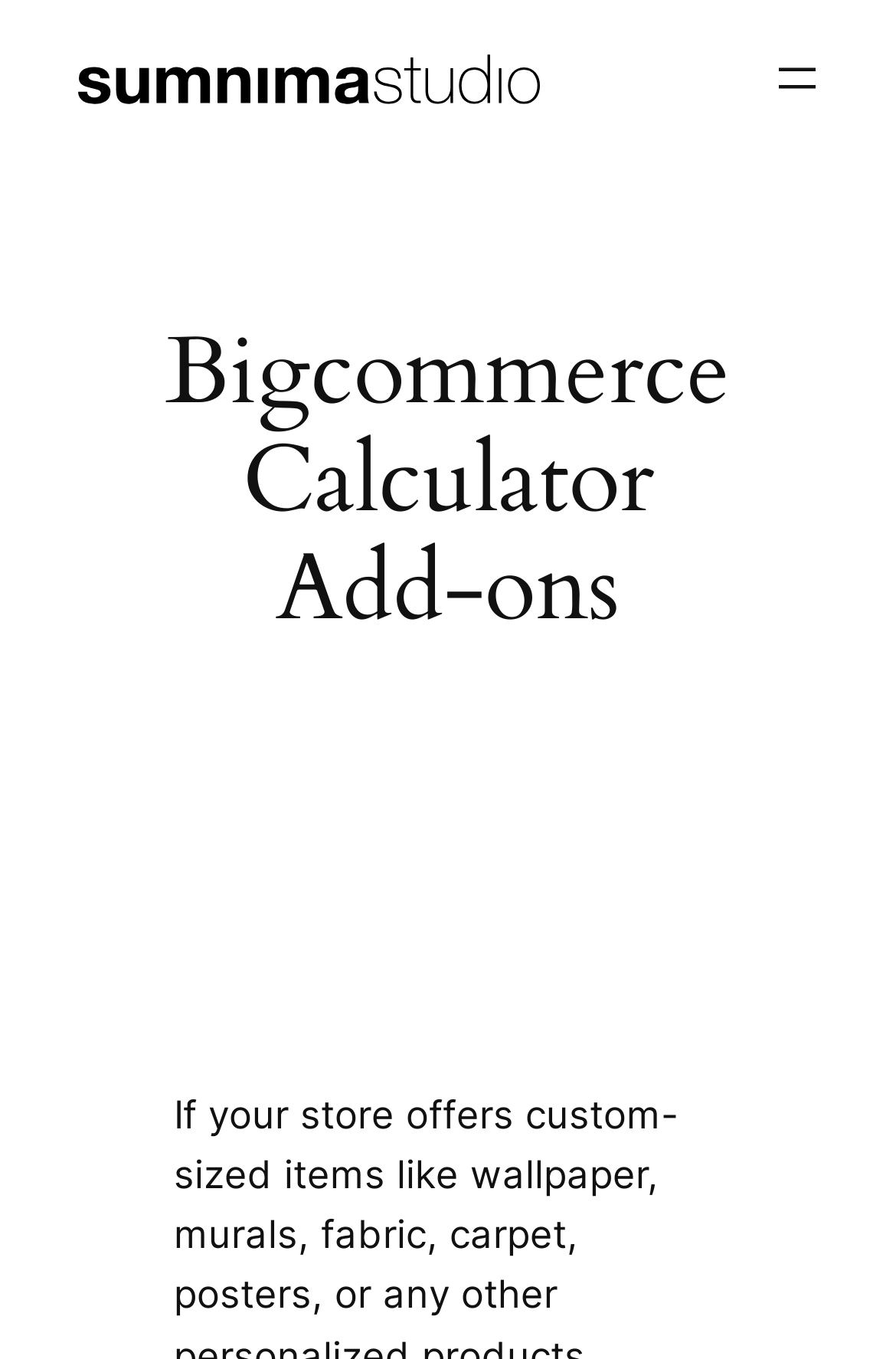Generate the text content of the main heading of the webpage.

Bigcommerce Calculator Add-ons